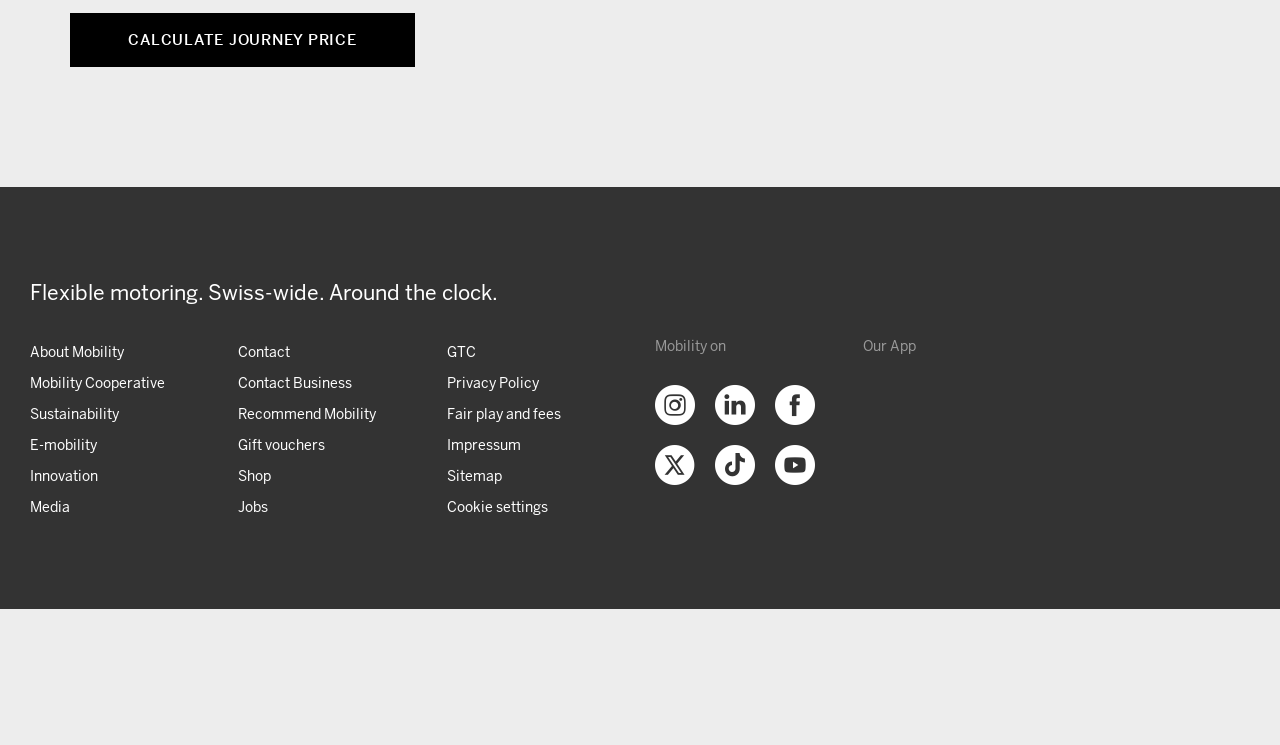From the details in the image, provide a thorough response to the question: How many social media links are available?

By examining the link elements, I found five social media links, namely Instagram, LinkedIn, Facebook, Twitter, and TikTok, which are located at the bottom of the webpage.